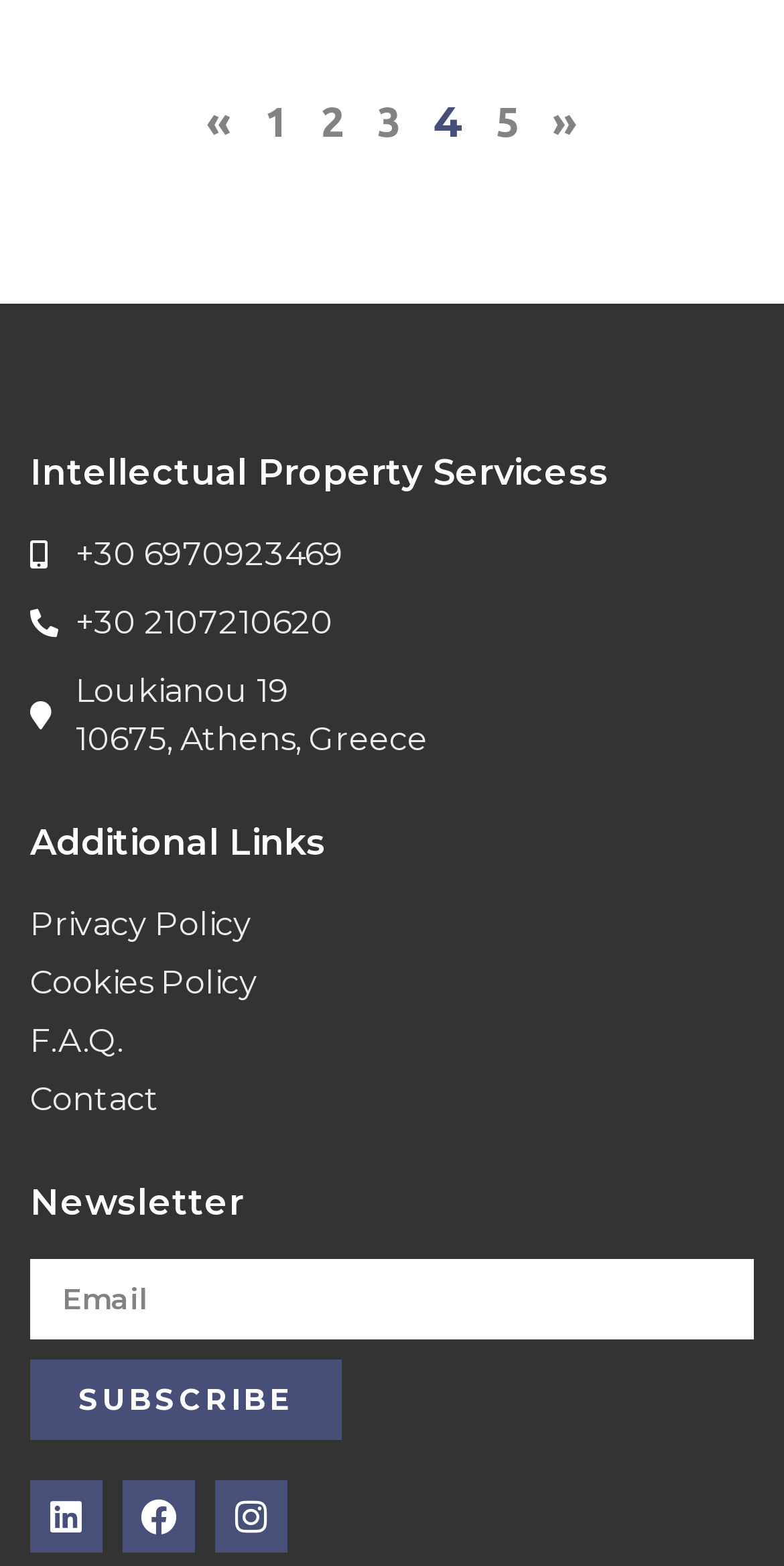What is the address of the company?
Look at the image and respond with a one-word or short phrase answer.

Loukianou 19, 10675, Athens, Greece